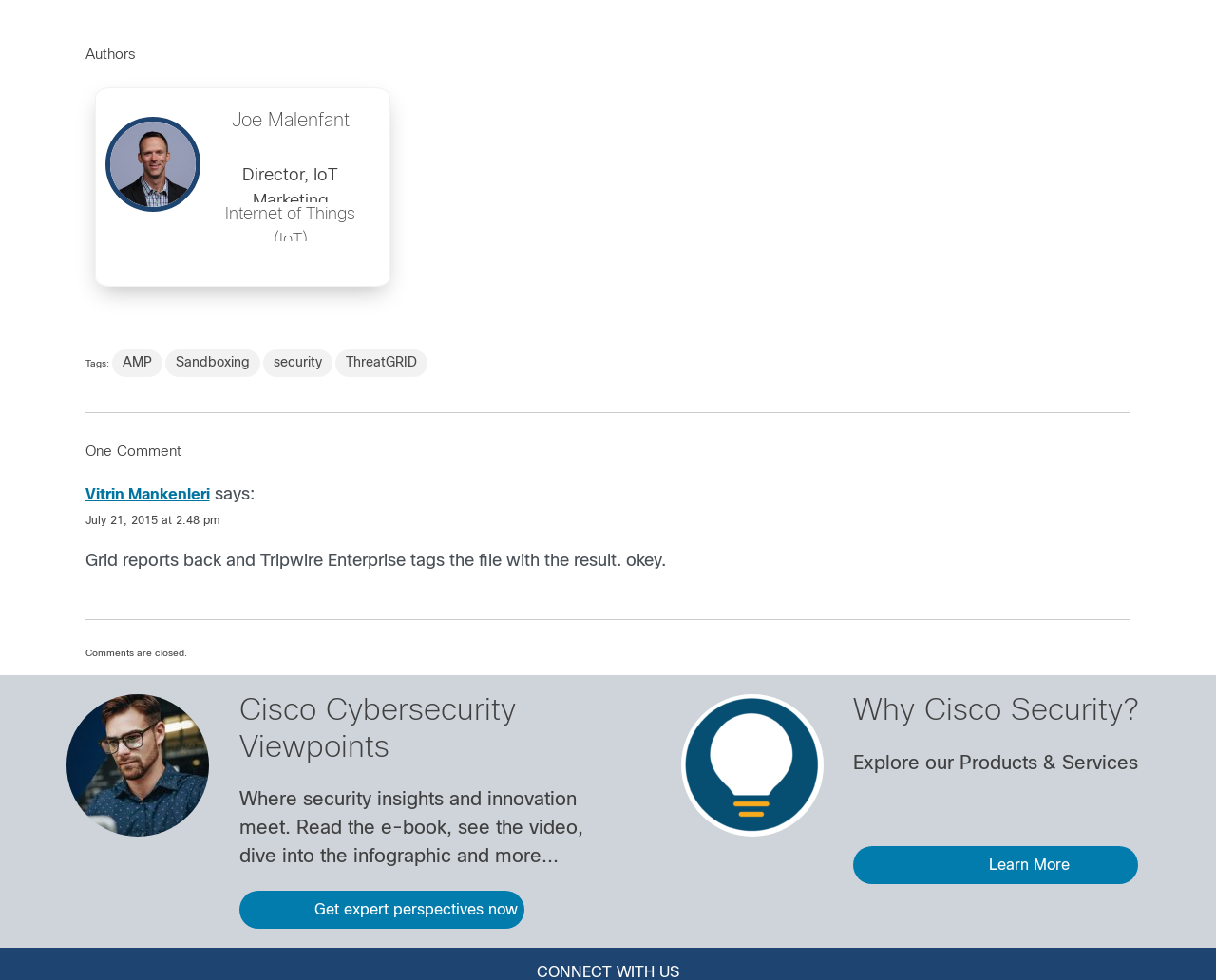What is the topic of the article?
Please provide a single word or phrase answer based on the image.

IoT